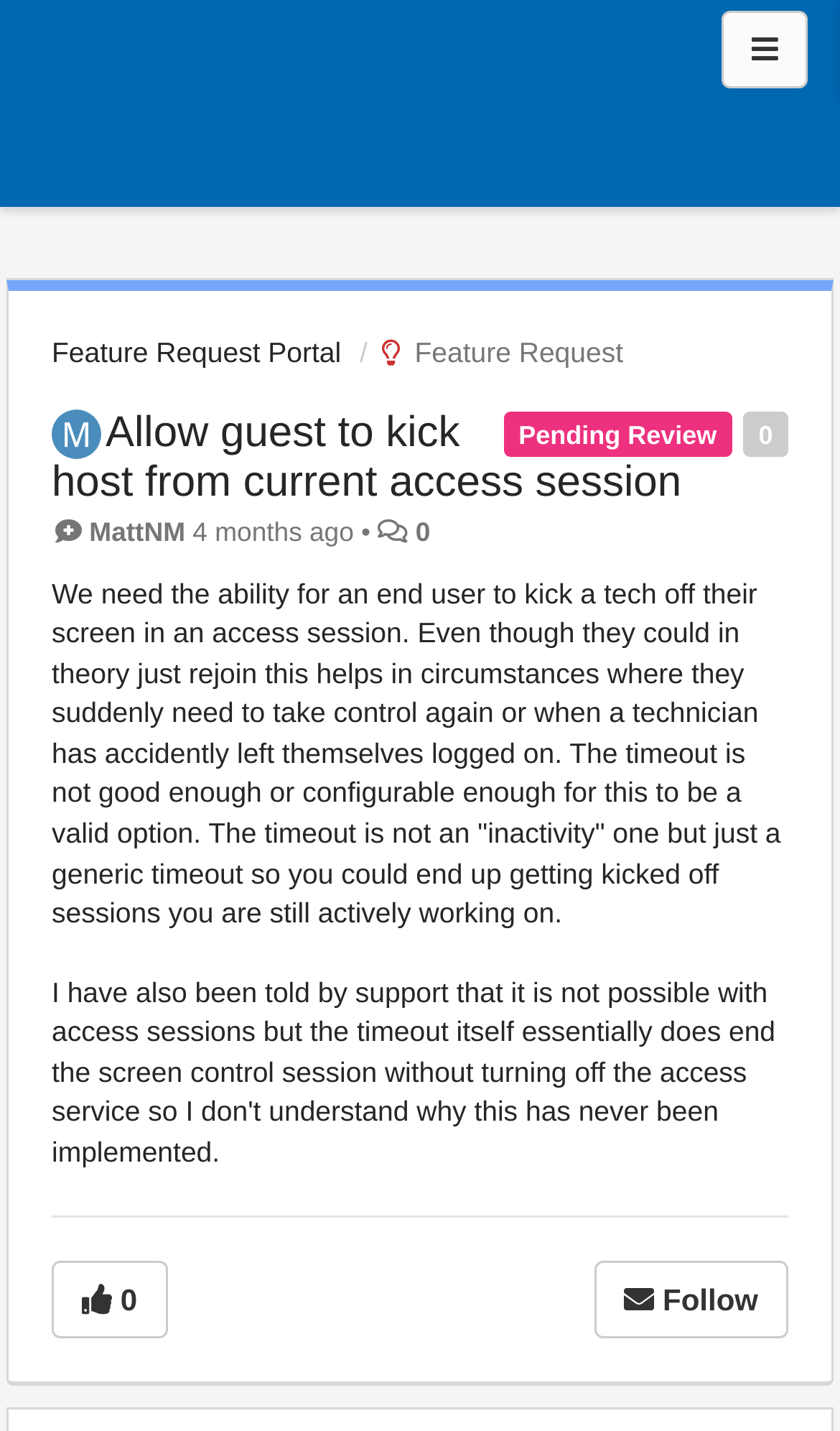Provide a brief response using a word or short phrase to this question:
What is the status of this feature request?

Pending Review